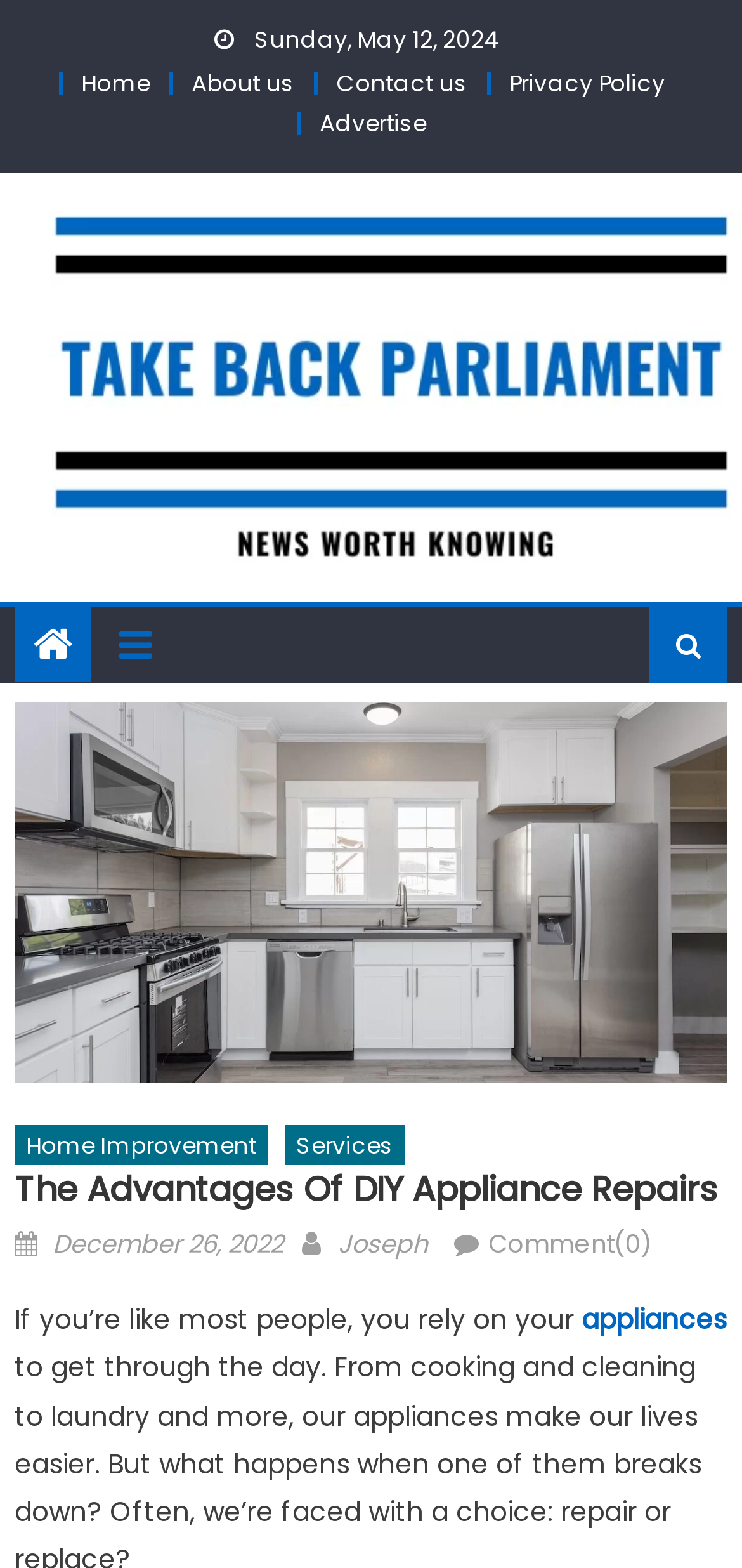Identify the bounding box for the UI element that is described as follows: "December 26, 2022January 12, 2023".

[0.071, 0.782, 0.382, 0.805]